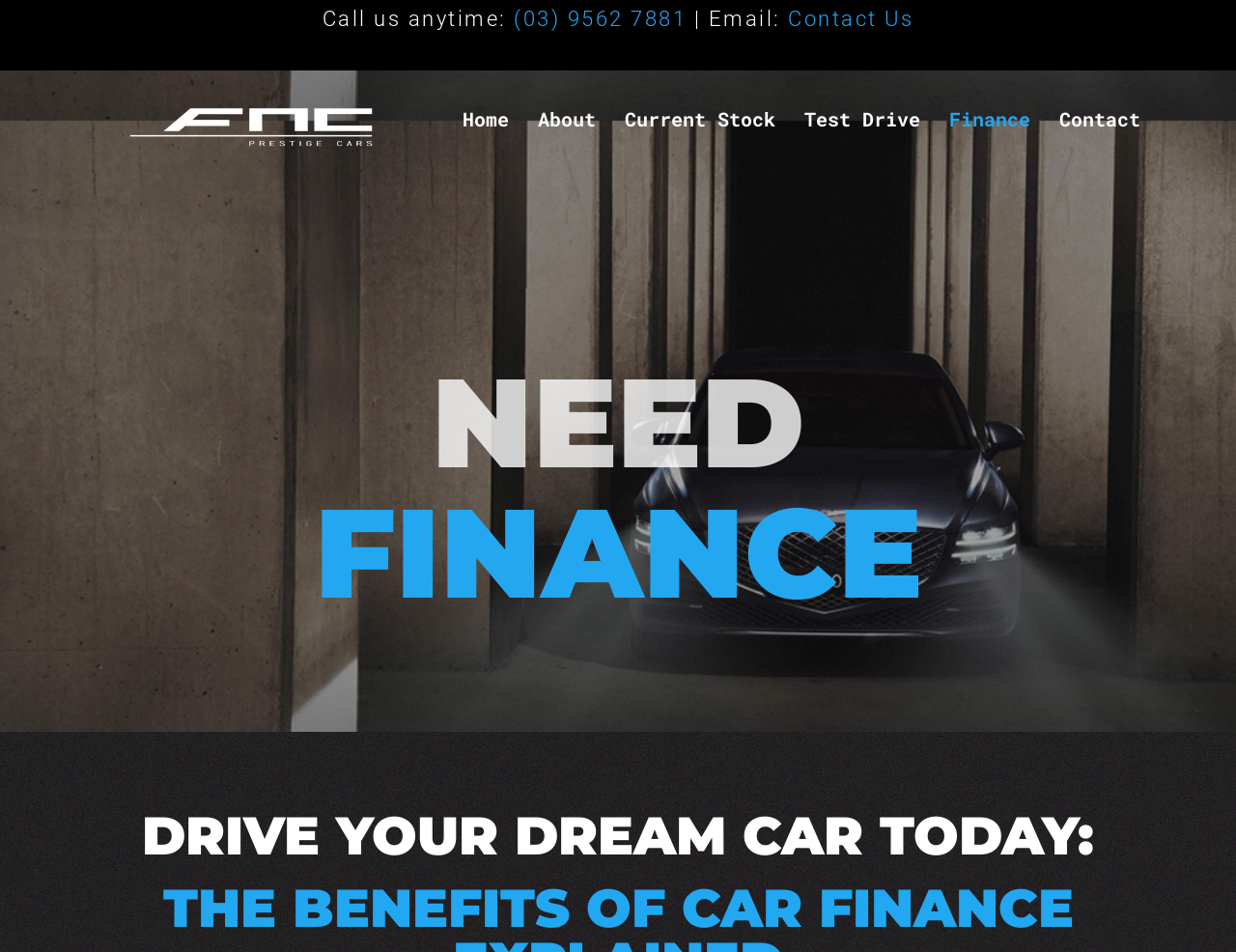Please analyze the image and provide a thorough answer to the question:
What is the company name?

I found the company name by looking at the image at the top of the page, which has the text 'PRESTIGE CAR SALES' written on it.